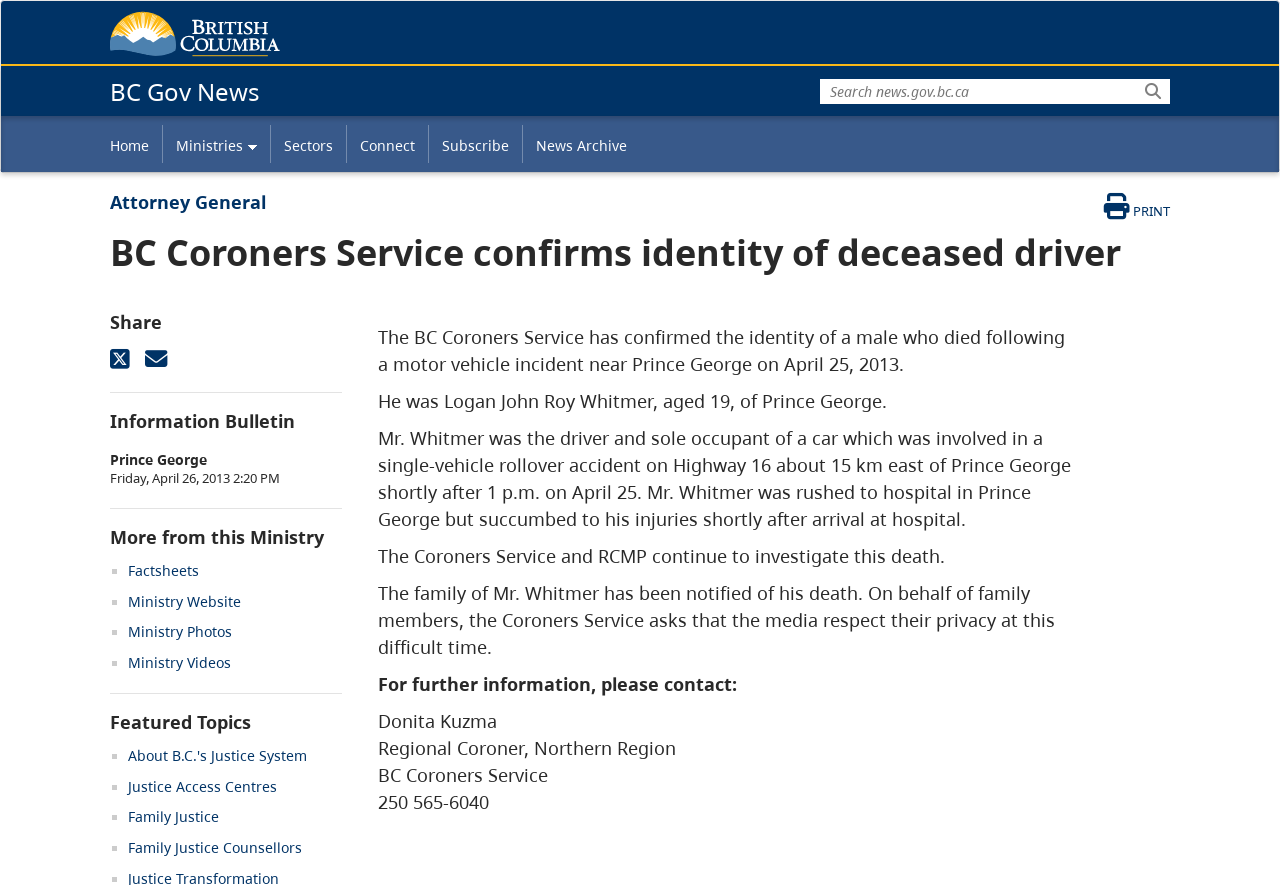Please identify the bounding box coordinates of the clickable area that will allow you to execute the instruction: "Go to Government of B.C.".

[0.086, 0.012, 0.219, 0.064]